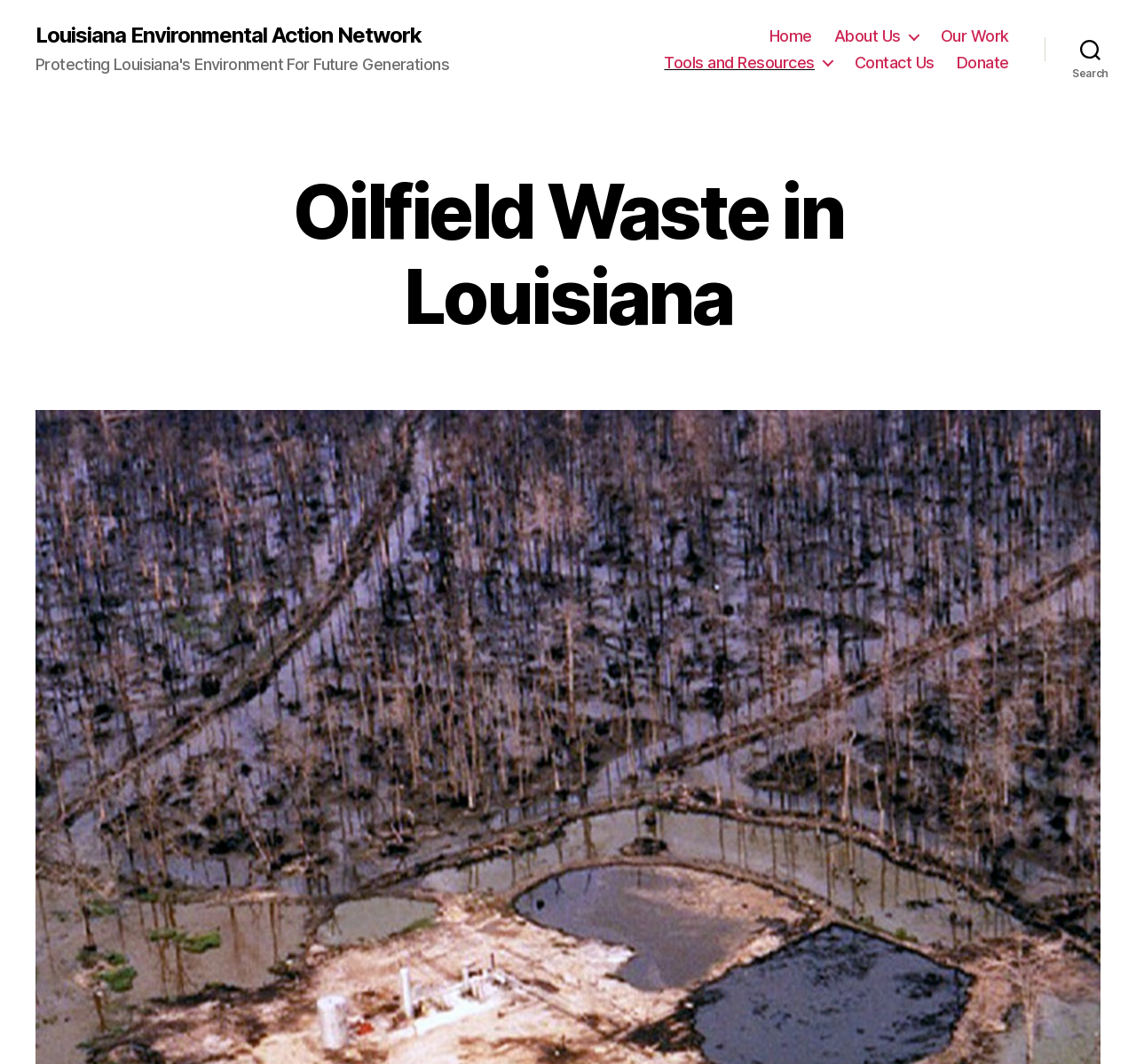How many columns are there in the navigation menu?
Observe the image and answer the question with a one-word or short phrase response.

1